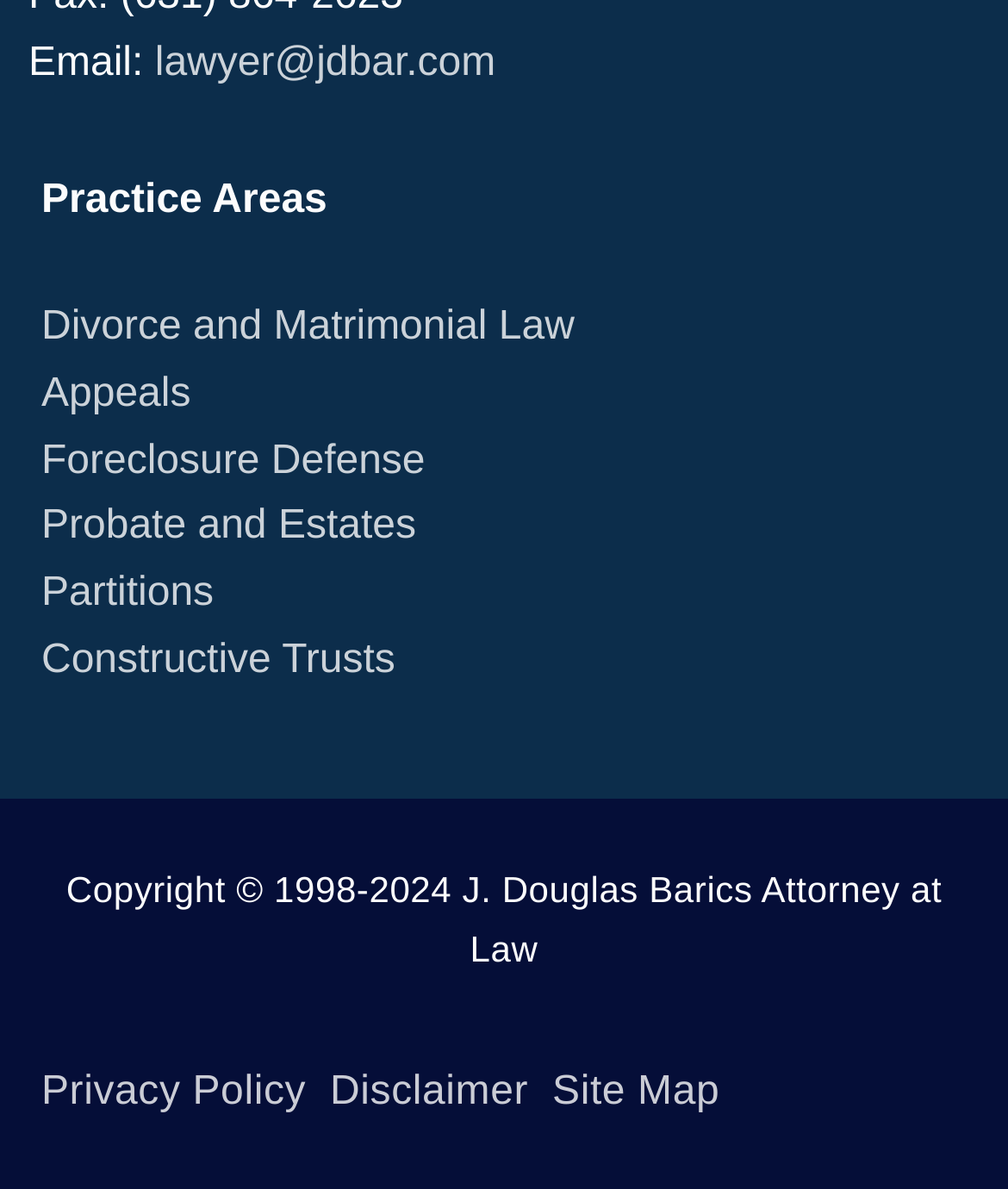Calculate the bounding box coordinates of the UI element given the description: "Probate and Estates".

[0.041, 0.425, 0.413, 0.462]